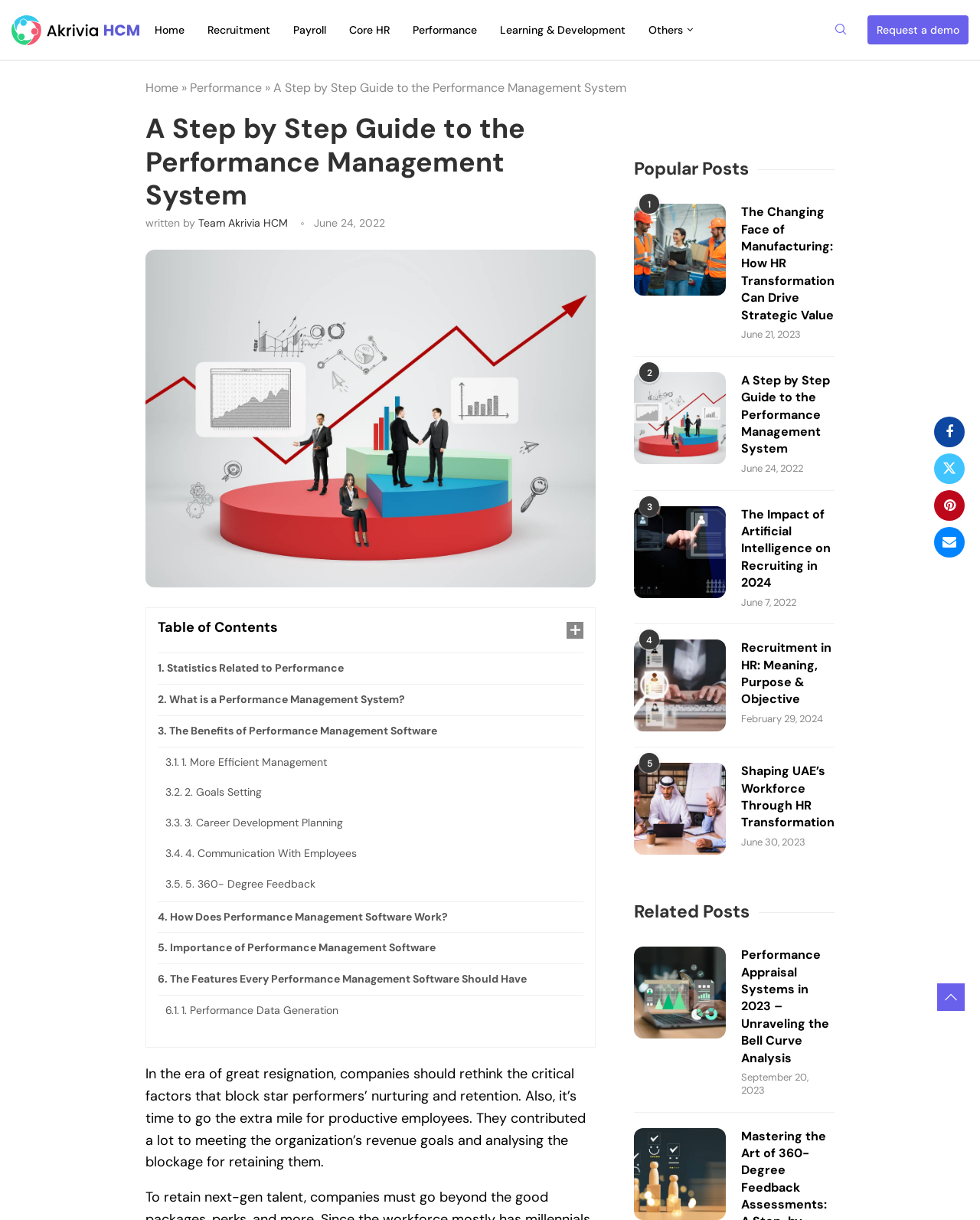Please find and generate the text of the main heading on the webpage.

A Step by Step Guide to the Performance Management System